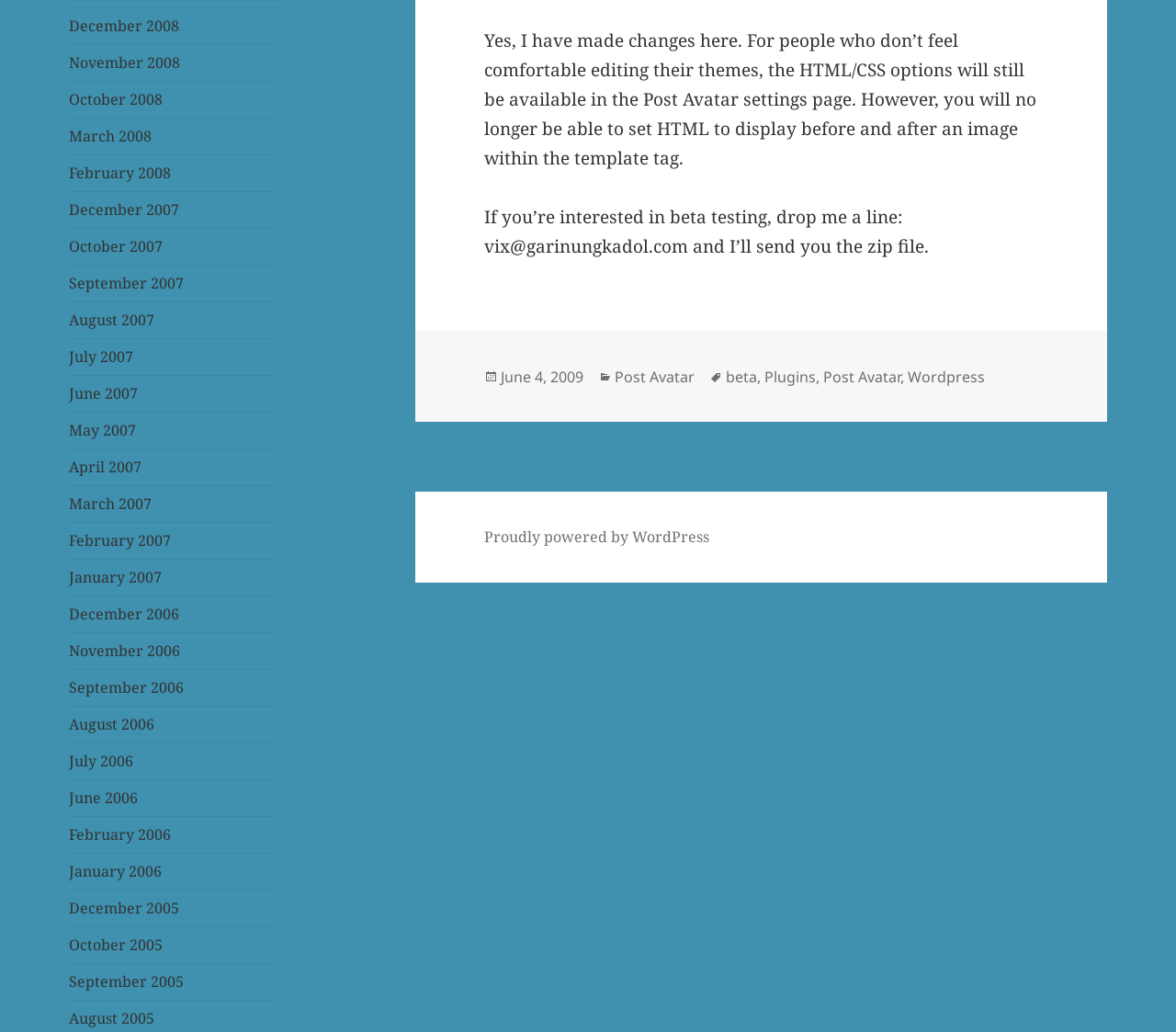Please determine the bounding box coordinates of the section I need to click to accomplish this instruction: "View the Plugins tag".

[0.65, 0.355, 0.694, 0.376]